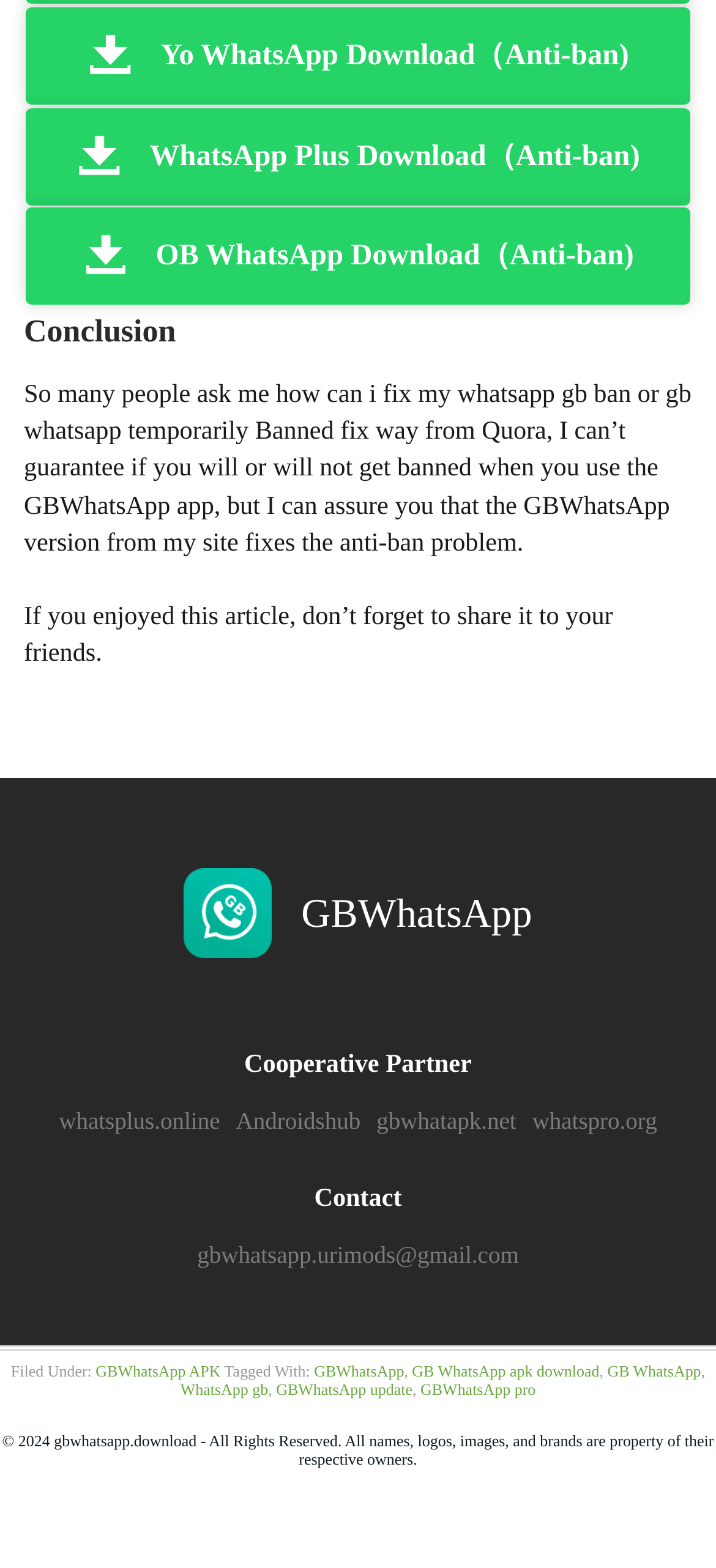Identify the bounding box coordinates for the region of the element that should be clicked to carry out the instruction: "Click the 'Androidshub' link". The bounding box coordinates should be four float numbers between 0 and 1, i.e., [left, top, right, bottom].

[0.329, 0.706, 0.504, 0.724]